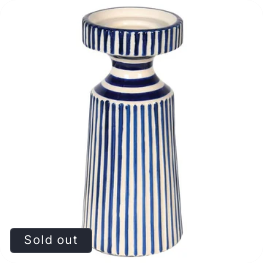Why is the candle holder currently unavailable?
Based on the image content, provide your answer in one word or a short phrase.

It is sold out